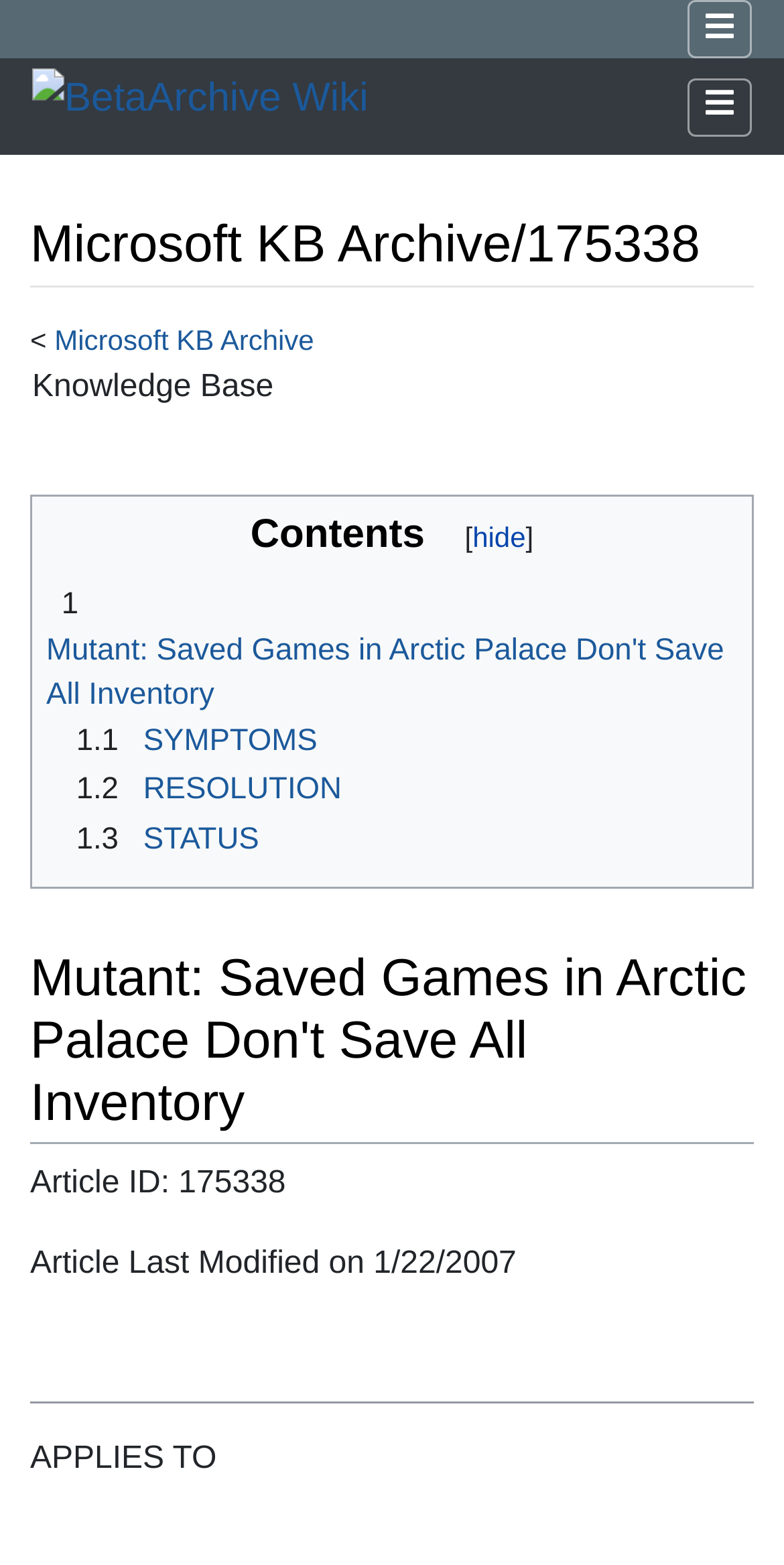Explain the webpage's design and content in an elaborate manner.

The webpage is about a Microsoft Knowledge Base article, specifically article ID 175338, titled "Mutant: Saved Games in Arctic Palace Don't Save All Inventory". 

At the top right corner, there are two buttons with an icon '\uf0c9'. On the top left, there is a link to "BetaArchive Wiki" accompanied by an image with the same name. 

Below the top section, there is a heading that displays the article title. To the left of the heading, there is a '<' symbol, followed by a link to "Microsoft KB Archive". 

Further down, there is a section with links to "navigation" and "search", separated by commas. 

The main content of the article is organized in a table layout, with a section titled "Knowledge Base" on the left and an empty cell on the right. 

Below the table, there is a navigation section titled "Contents", which includes a button to hide the contents and a heading with the same title. The contents section lists several links, including "1 Mutant: Saved Games in Arctic Palace Don't Save All Inventory", "1.1 SYMPTOMS", "1.2 RESOLUTION", and "1.3 STATUS". 

The article's main content starts with a heading that repeats the article title, followed by static text displaying the article ID and the last modified date. 

At the bottom of the page, there is a horizontal separator, followed by a section titled "APPLIES TO".